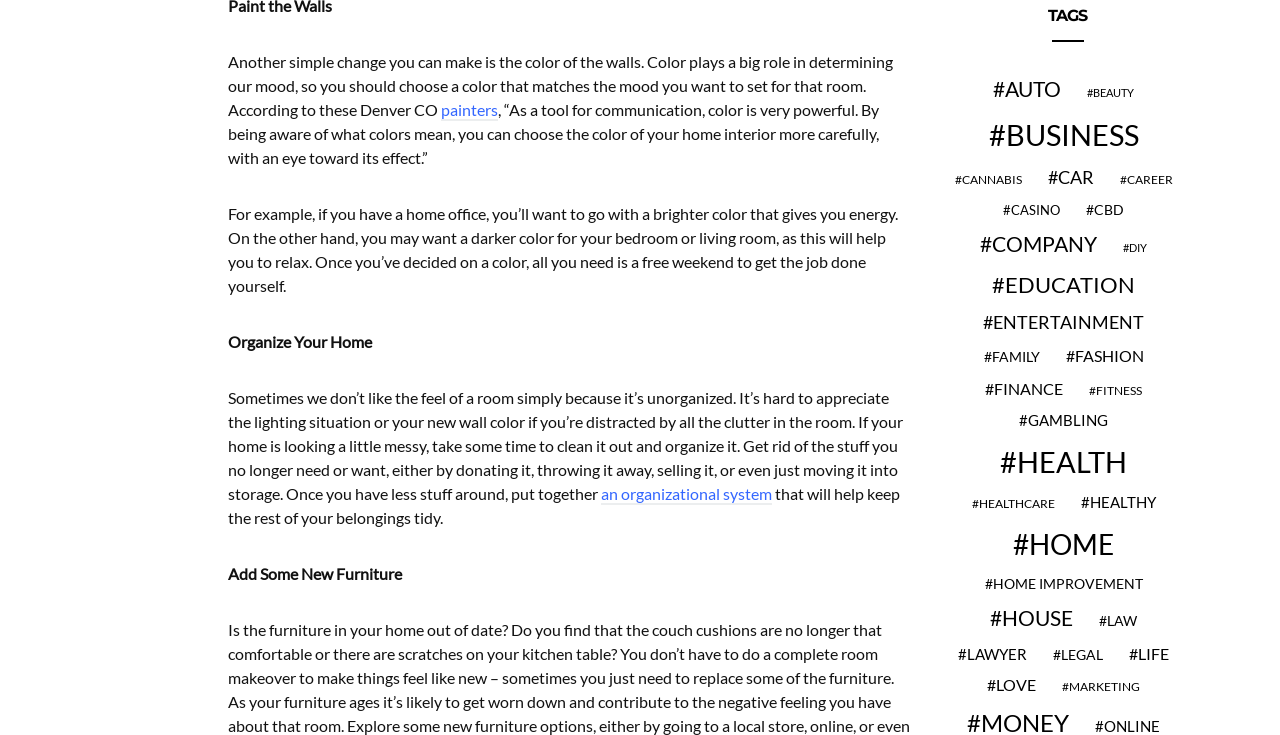Find the bounding box coordinates of the area to click in order to follow the instruction: "click on painters".

[0.344, 0.136, 0.389, 0.165]